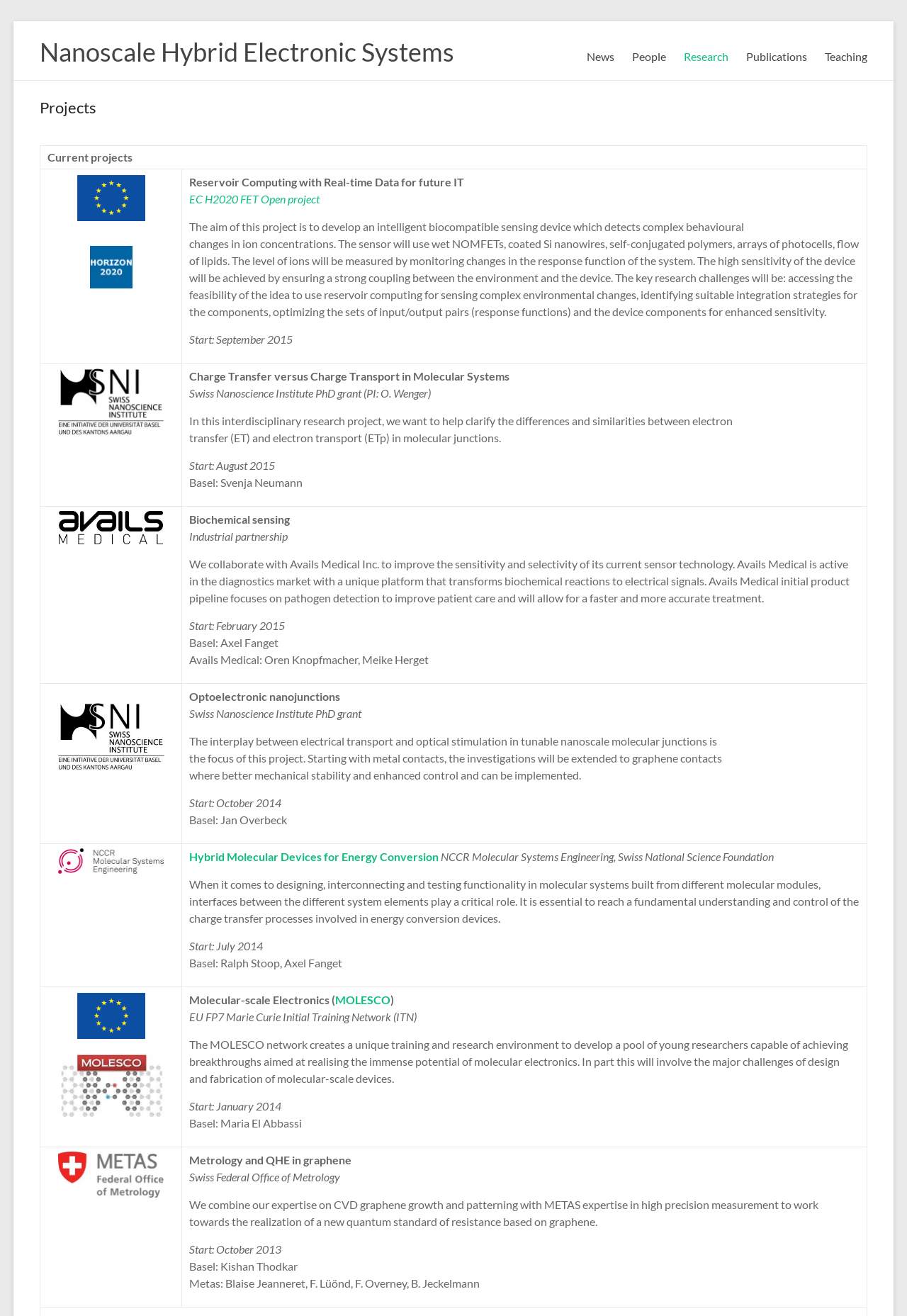Please identify the bounding box coordinates for the region that you need to click to follow this instruction: "Learn about 'Hybrid Molecular Devices for Energy Conversion'".

[0.209, 0.646, 0.484, 0.656]